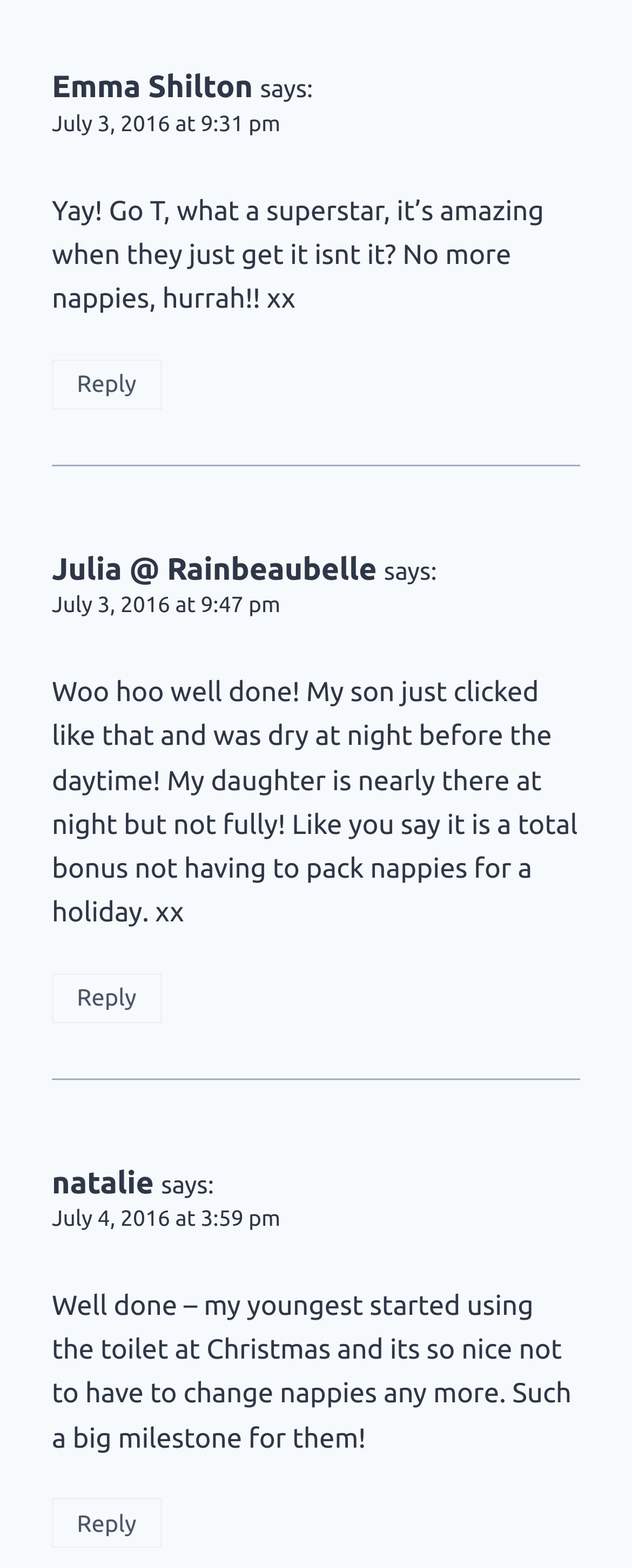Mark the bounding box of the element that matches the following description: "Emma Shilton".

[0.082, 0.044, 0.4, 0.066]